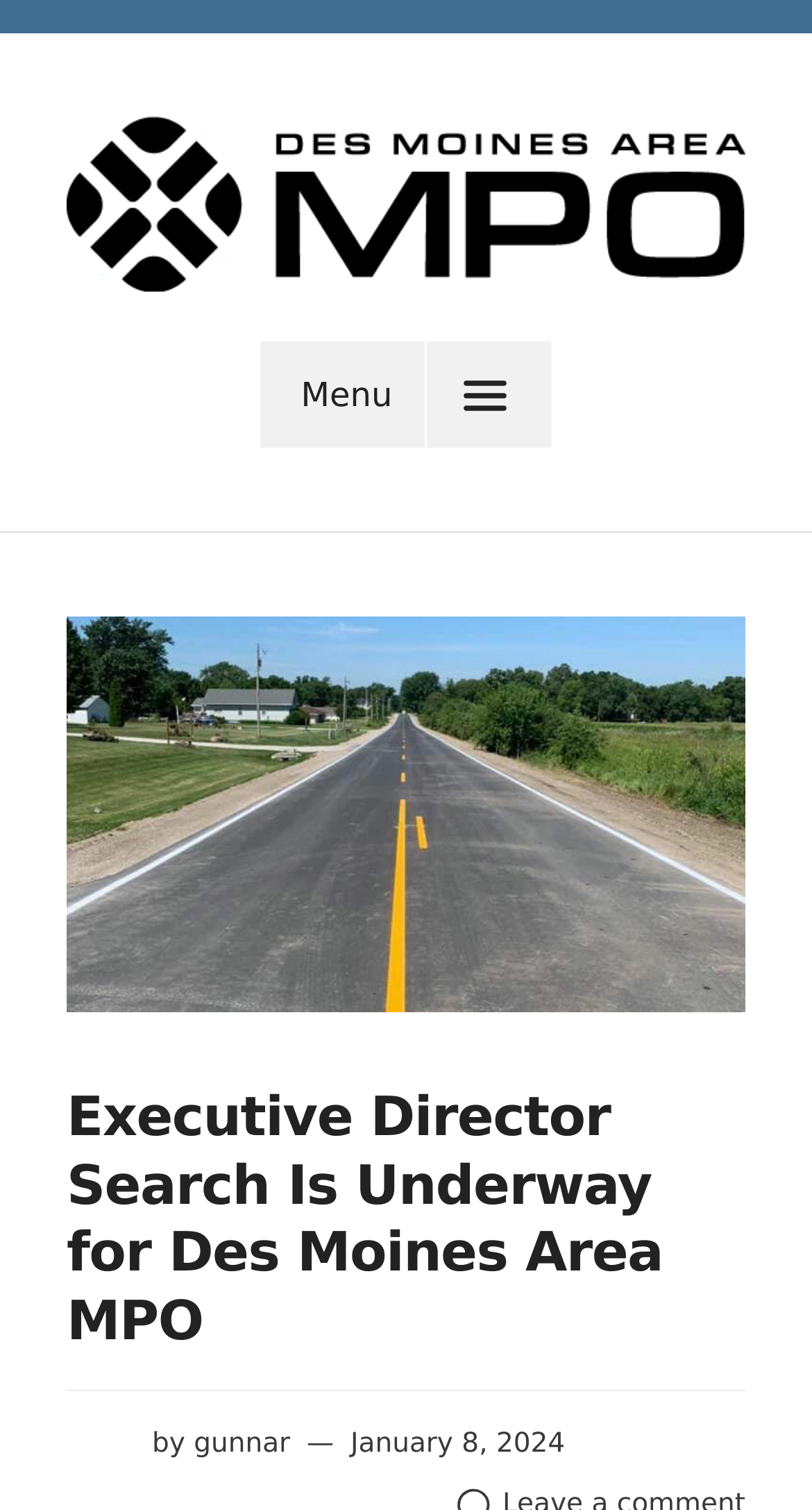Provide a one-word or one-phrase answer to the question:
When was the latest article posted?

January 8, 2024